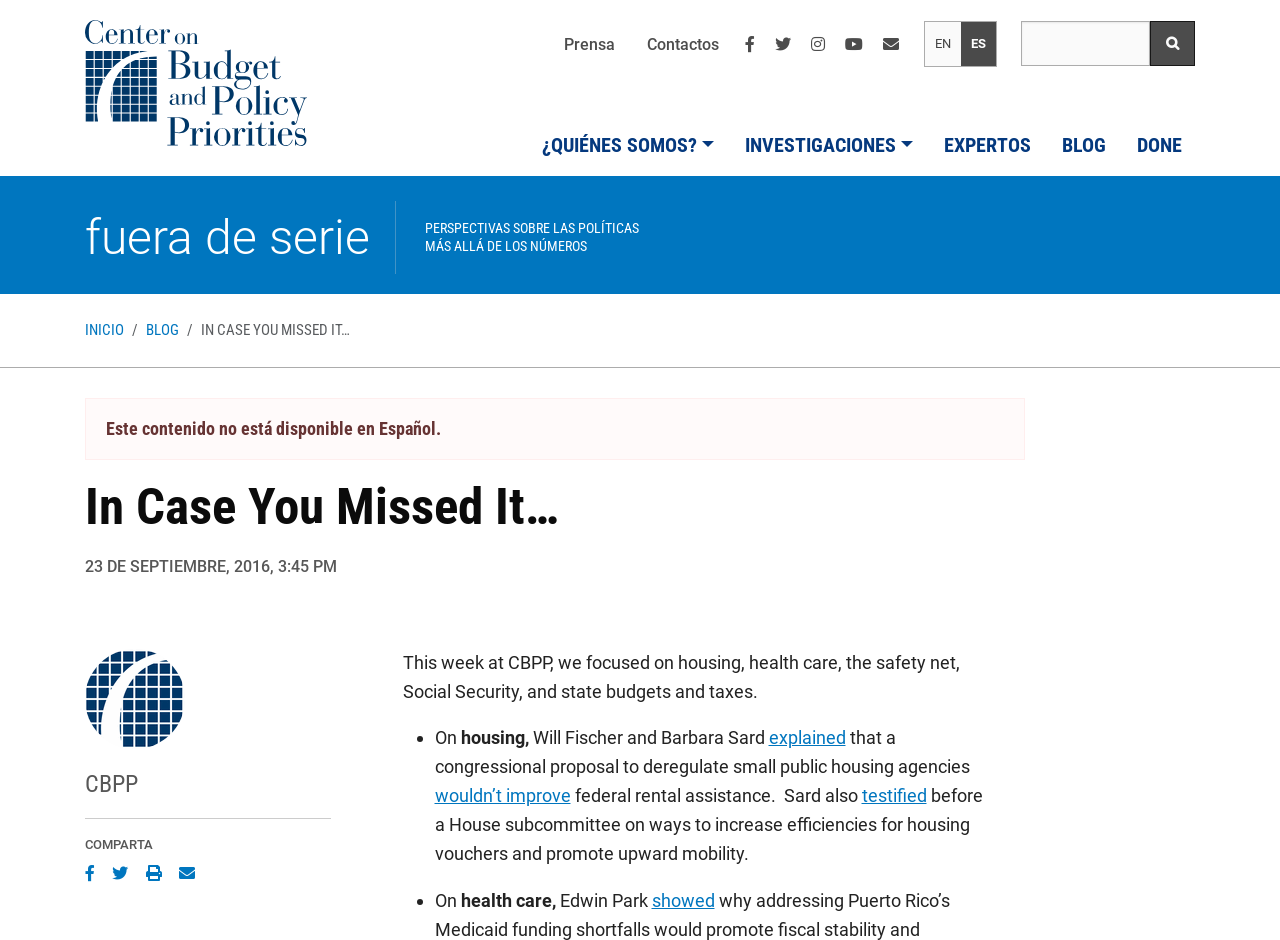Locate the bounding box coordinates of the element I should click to achieve the following instruction: "Search for something".

[0.798, 0.022, 0.898, 0.07]